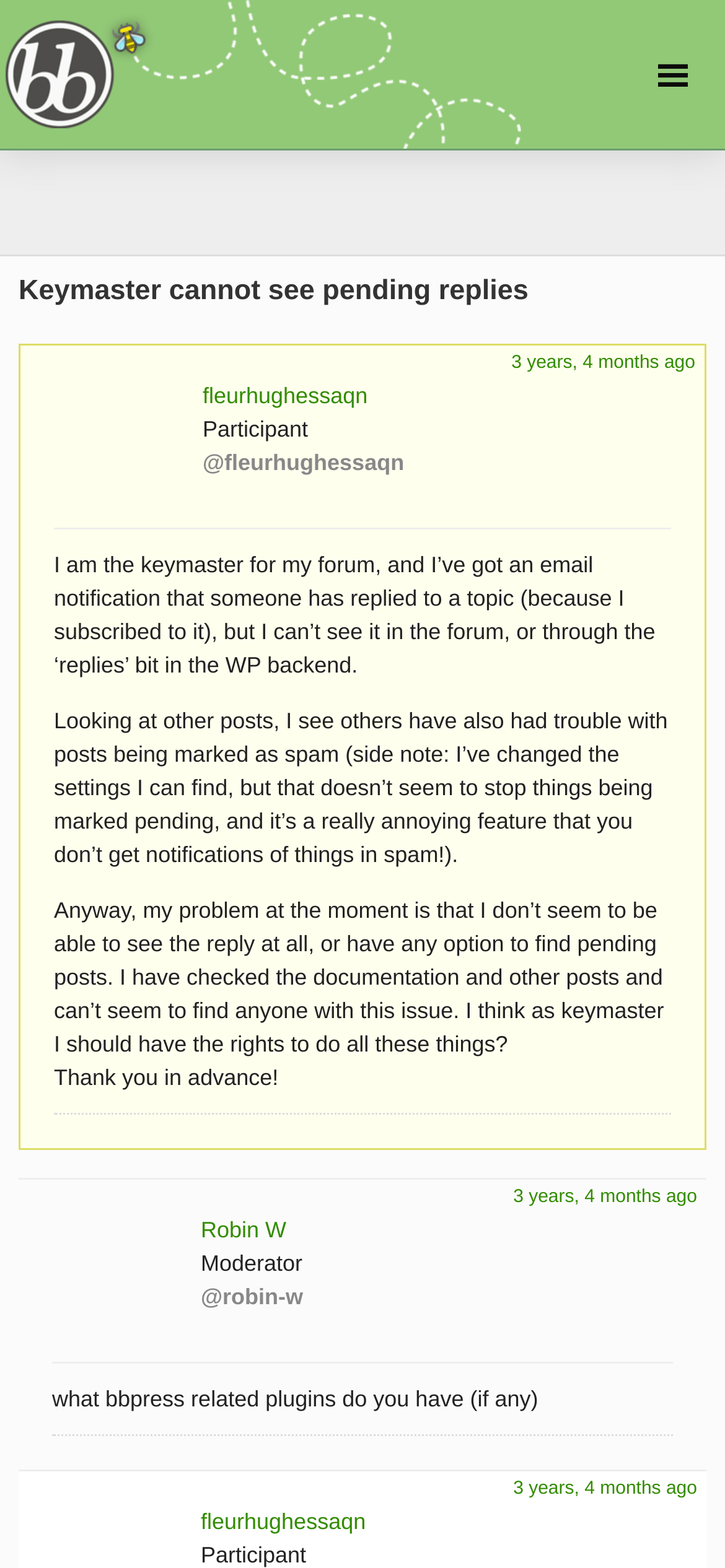Provide a brief response to the question below using a single word or phrase: 
What is the topic of the discussion?

Keymaster cannot see pending replies